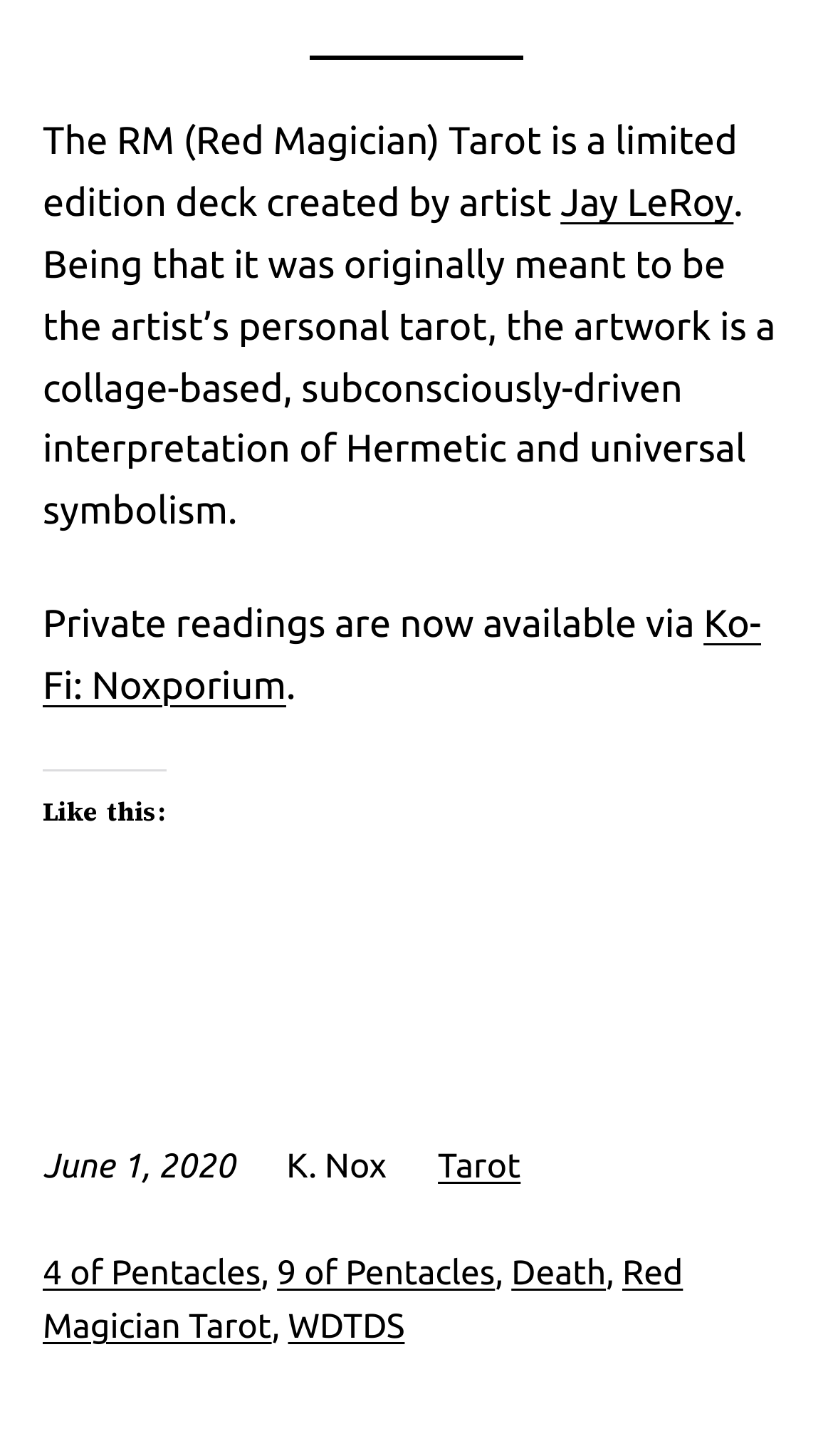Identify the bounding box coordinates for the element you need to click to achieve the following task: "Like or Reblog this post". Provide the bounding box coordinates as four float numbers between 0 and 1, in the form [left, top, right, bottom].

[0.051, 0.586, 0.949, 0.666]